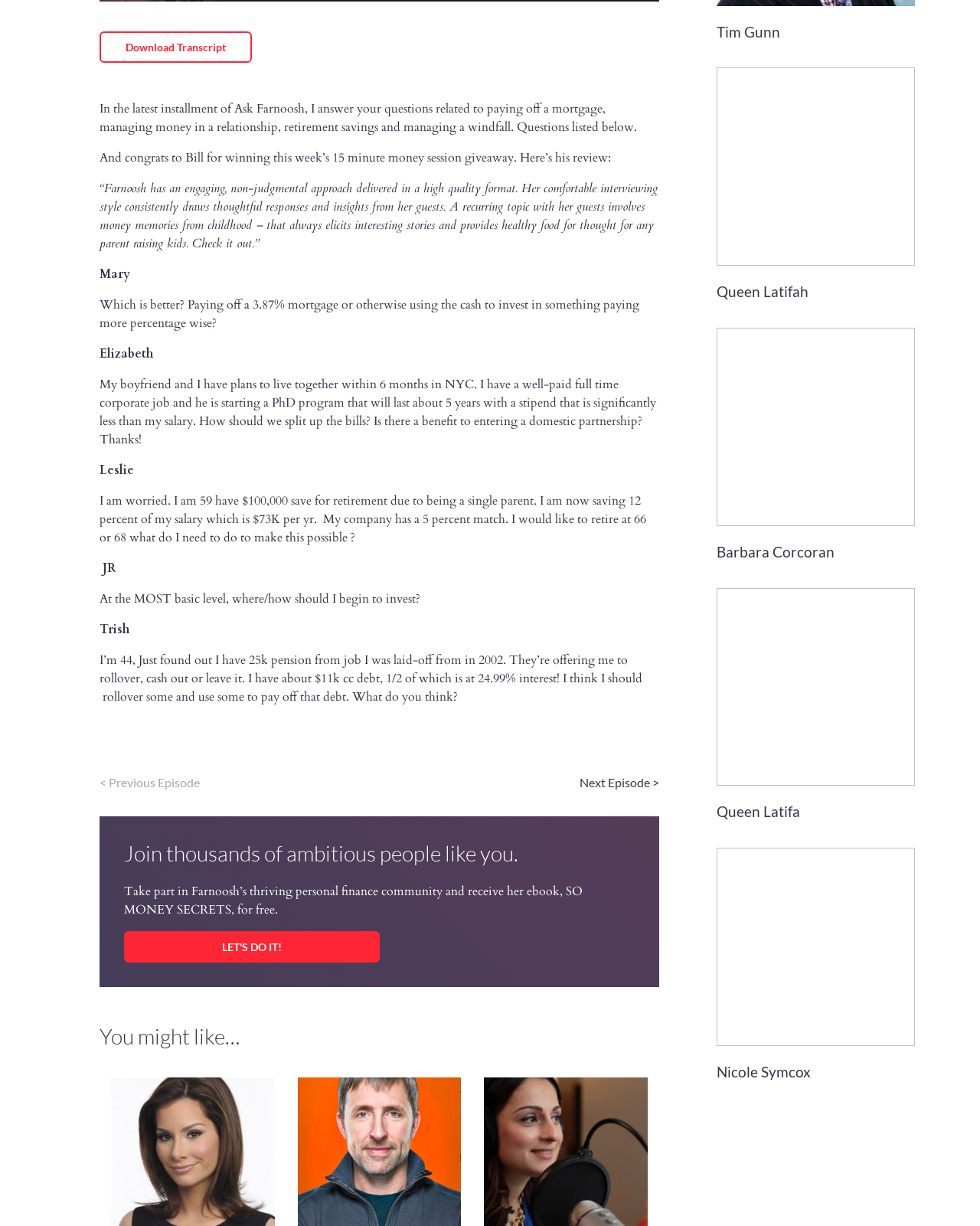Determine the bounding box coordinates of the target area to click to execute the following instruction: "Join Farnoosh's personal finance community."

[0.127, 0.764, 0.387, 0.778]